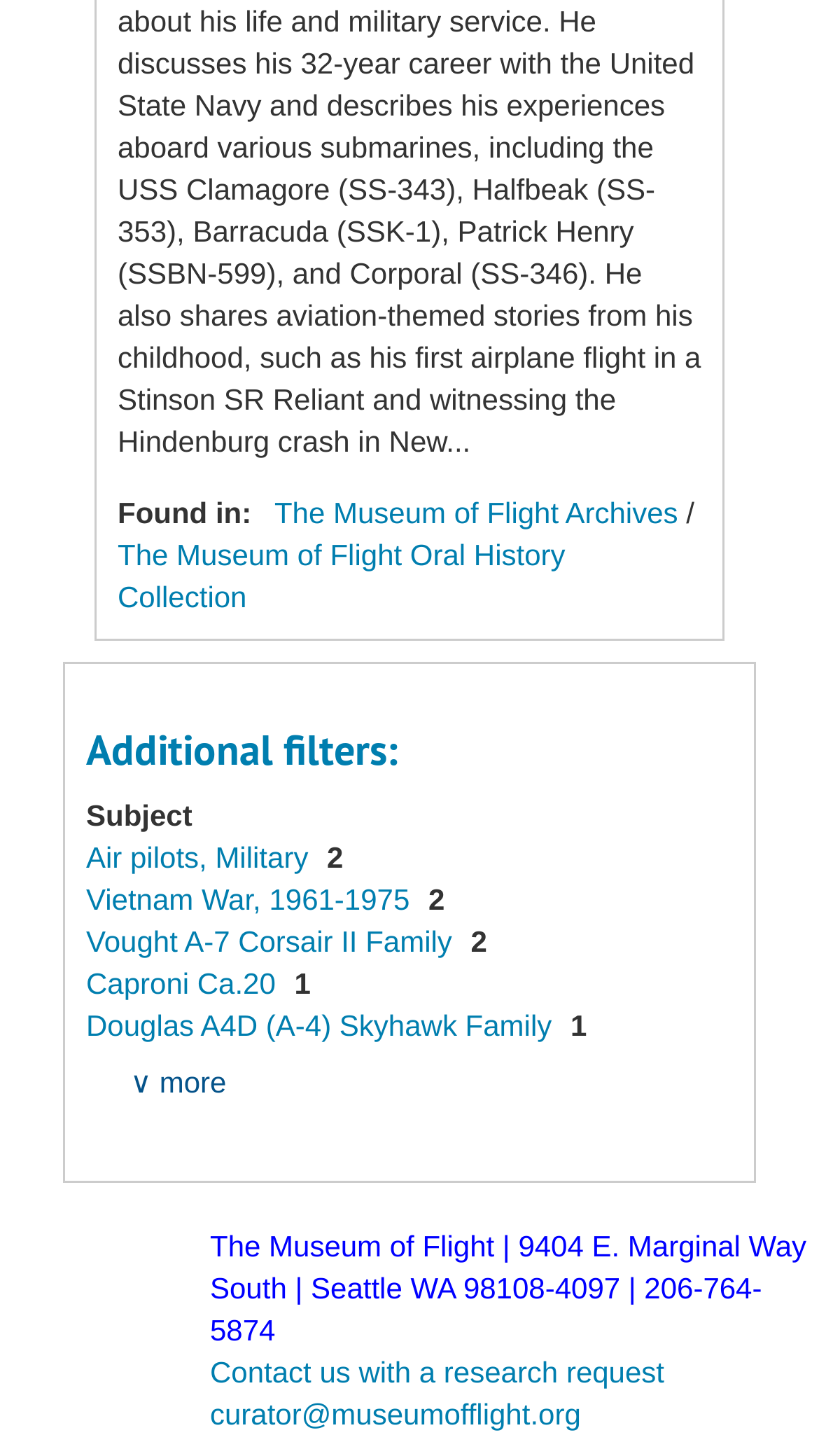Can you determine the bounding box coordinates of the area that needs to be clicked to fulfill the following instruction: "Visit The Museum of Flight Archives"?

[0.335, 0.341, 0.828, 0.364]